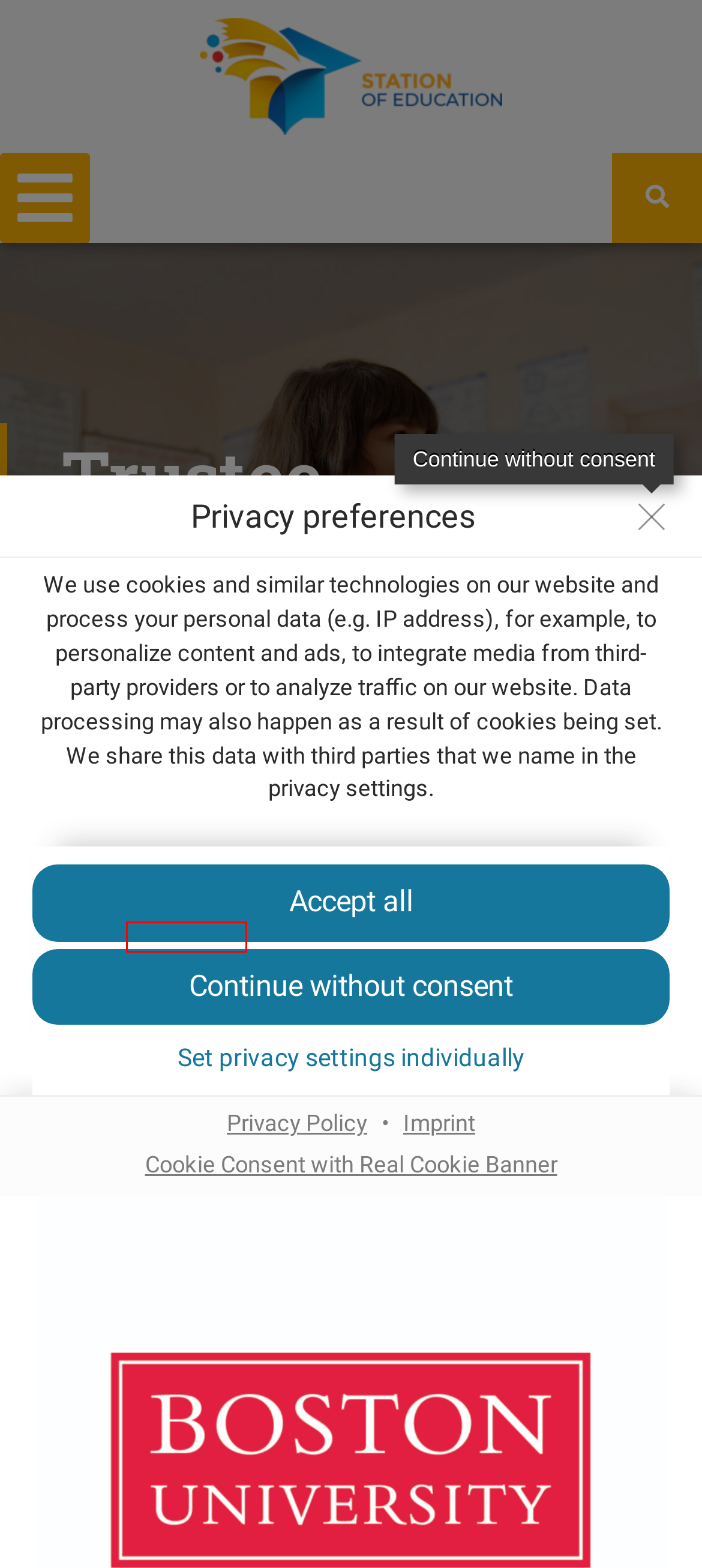You have a screenshot of a webpage with a red bounding box around an element. Select the webpage description that best matches the new webpage after clicking the element within the red bounding box. Here are the descriptions:
A. Home - Station of Education
B. Contact - Station of Education
C. Opportunities Archive - Station of Education
D. South Korean Scholarships For International Students Fully funded - Station of Education
E. Privacy Policy - Station of Education
F. Trustee Scholarship | Admissions
G. Opportunities - Station of Education
H. DeepMind Scholarships At The Imperial College London in UK - Station of Education

C